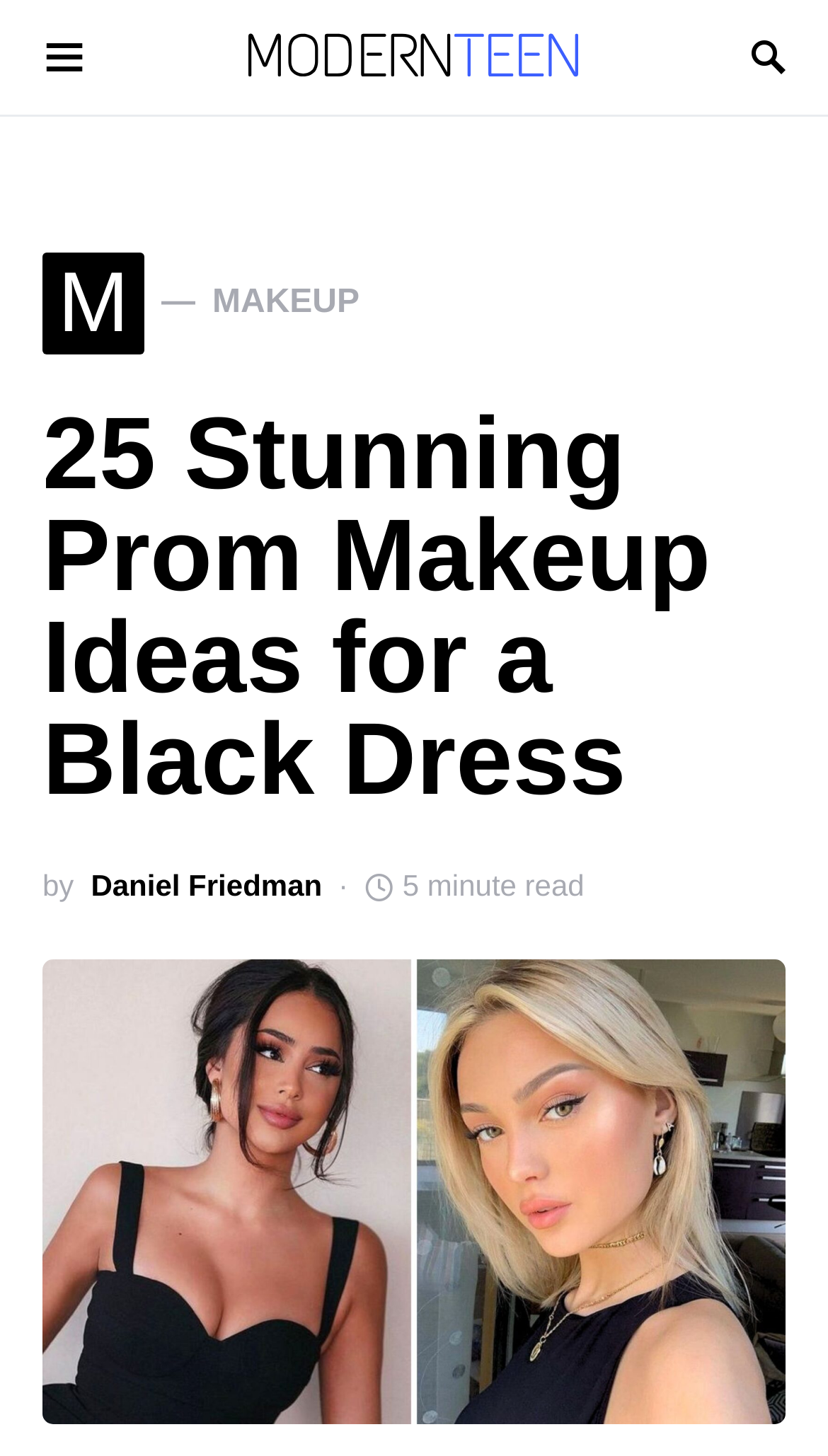What is the author of this article?
Answer the question using a single word or phrase, according to the image.

Daniel Friedman